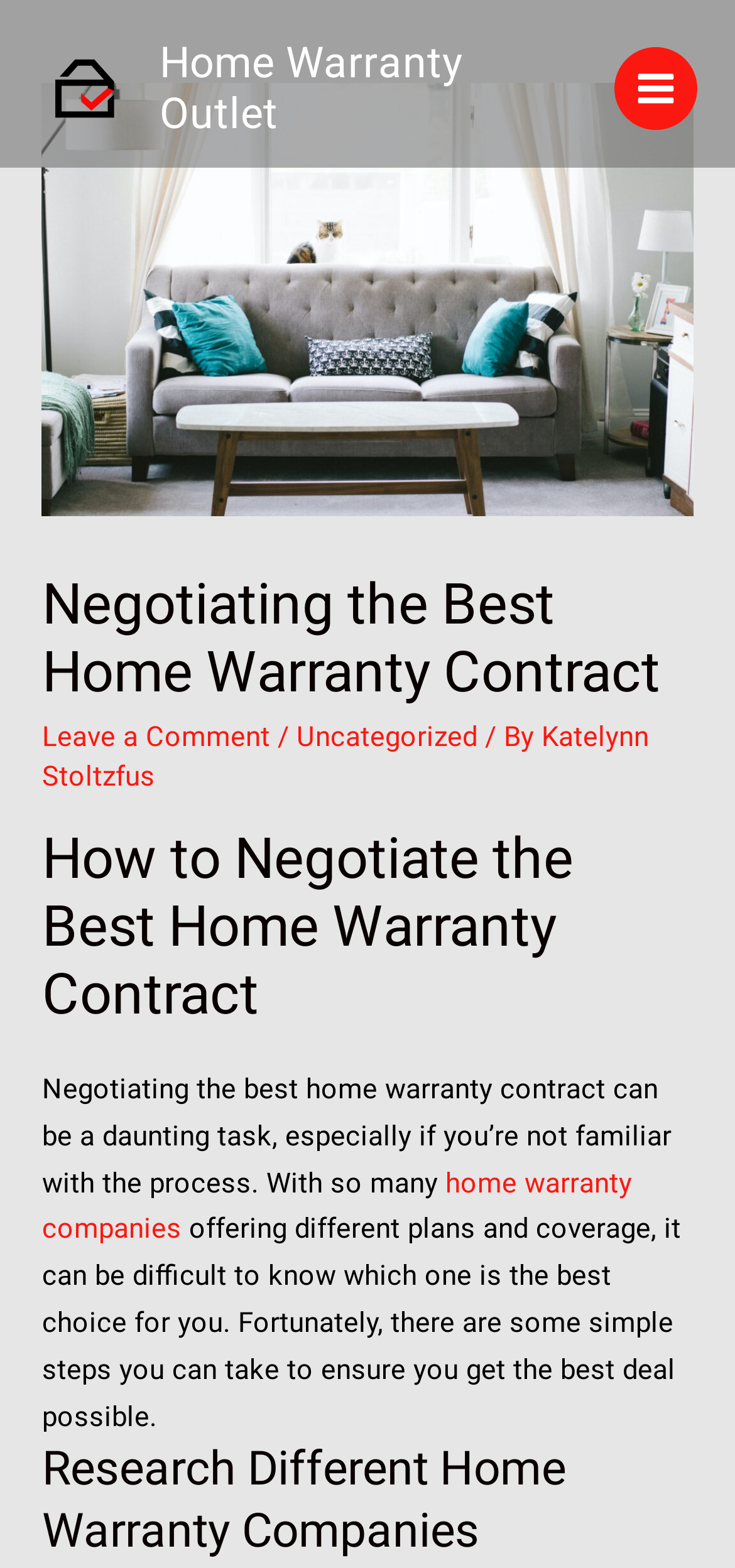Respond to the question below with a single word or phrase:
Who wrote the article?

Katelynn Stoltzfus